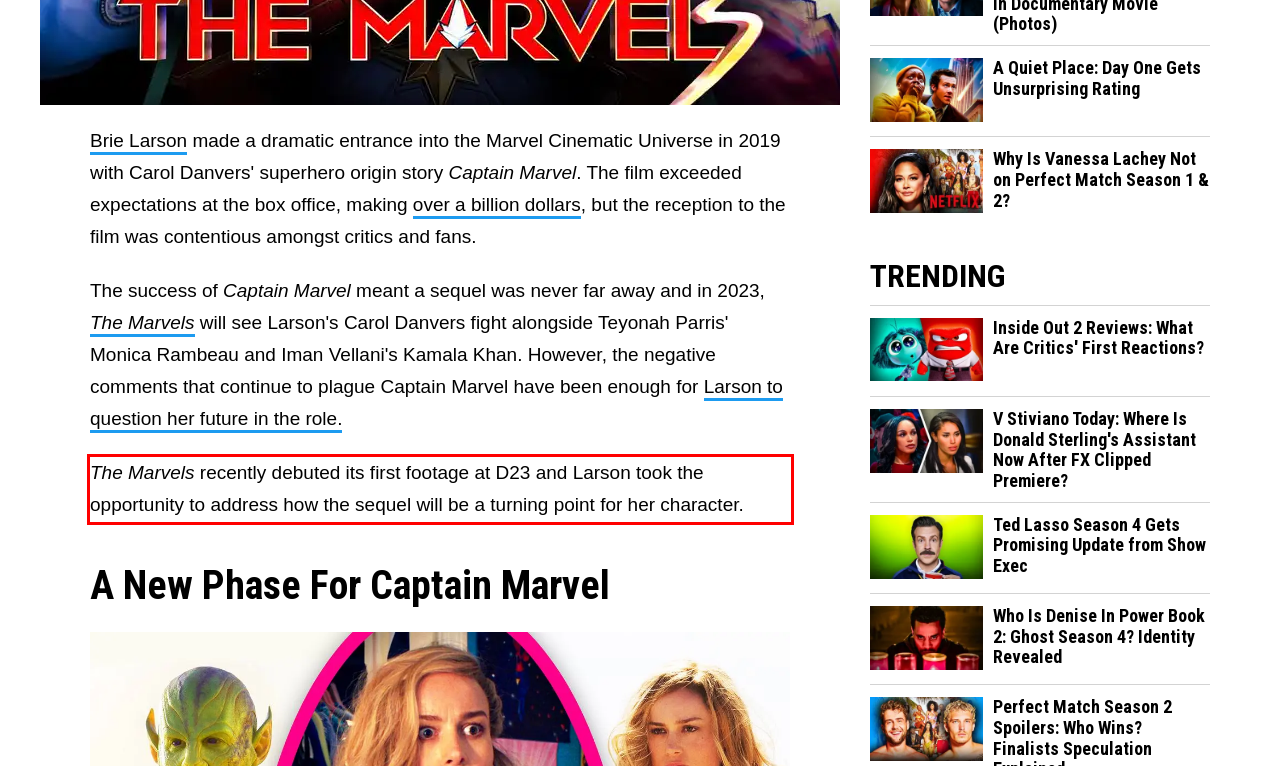Locate the red bounding box in the provided webpage screenshot and use OCR to determine the text content inside it.

The Marvels recently debuted its first footage at D23 and Larson took the opportunity to address how the sequel will be a turning point for her character.